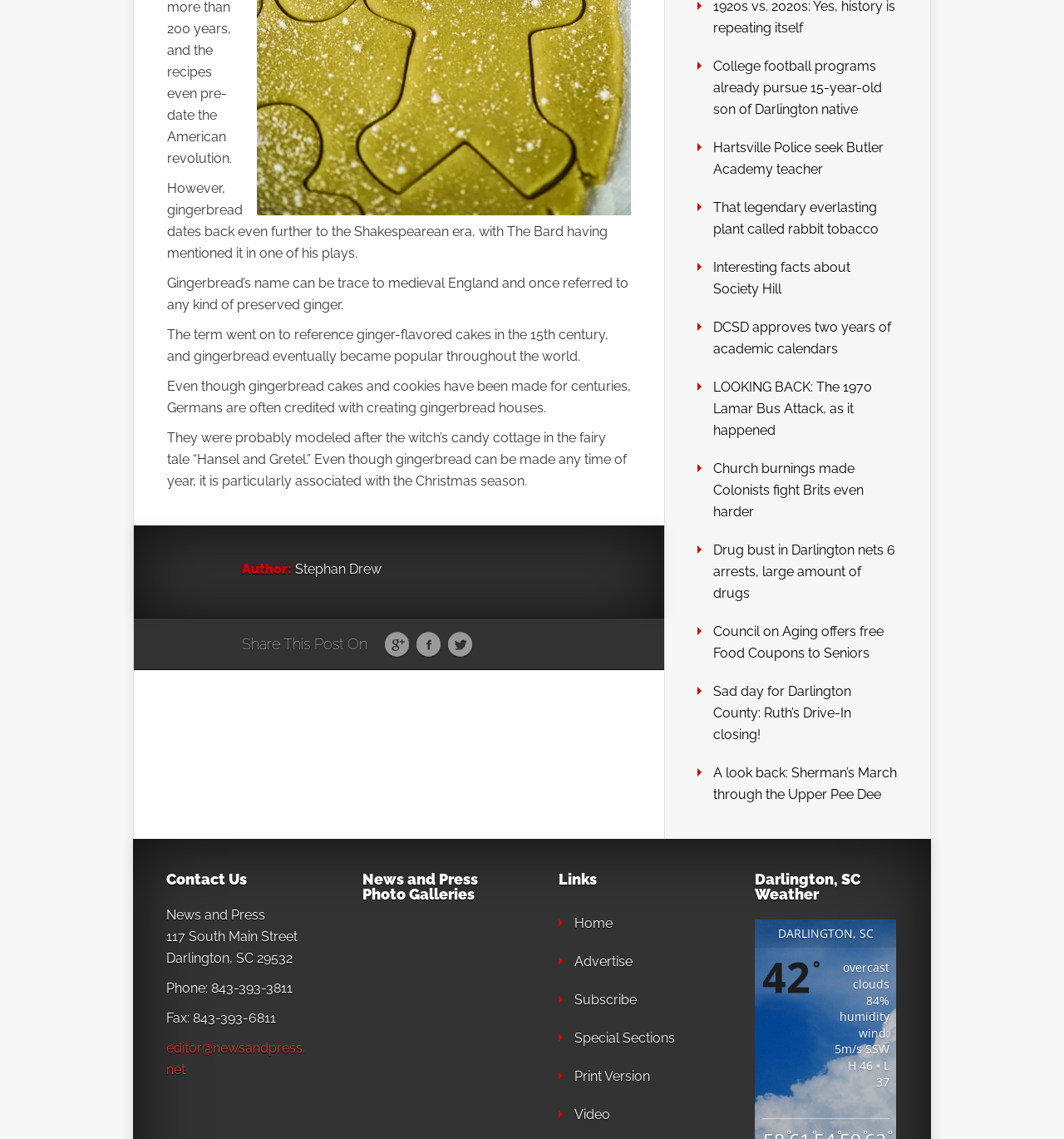Provide the bounding box coordinates of the area you need to click to execute the following instruction: "Search for something".

None